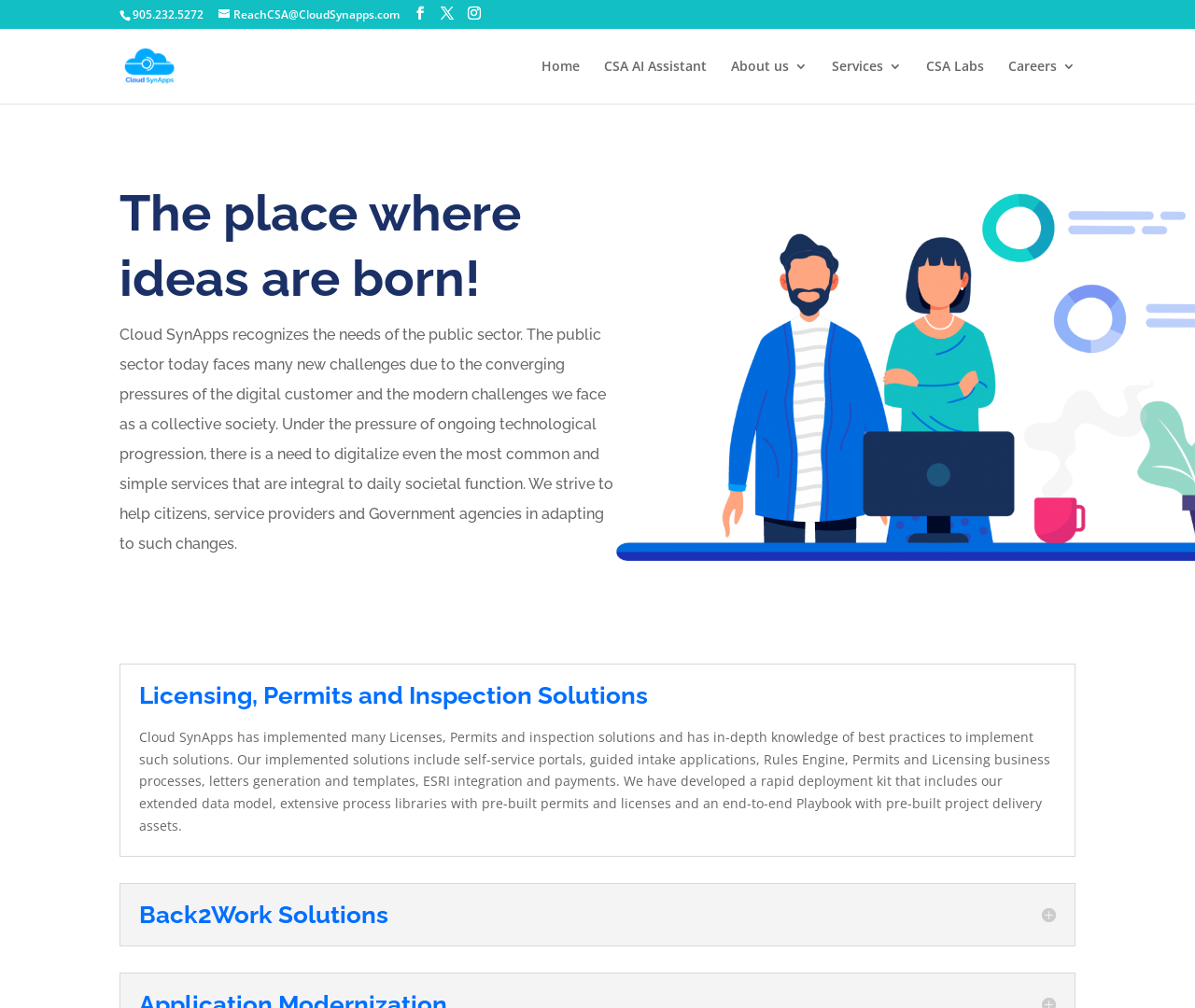What is the phone number on the top?
Provide an in-depth and detailed answer to the question.

I found the phone number by looking at the top section of the webpage, where I saw a static text element with the phone number '905.232.5272'.